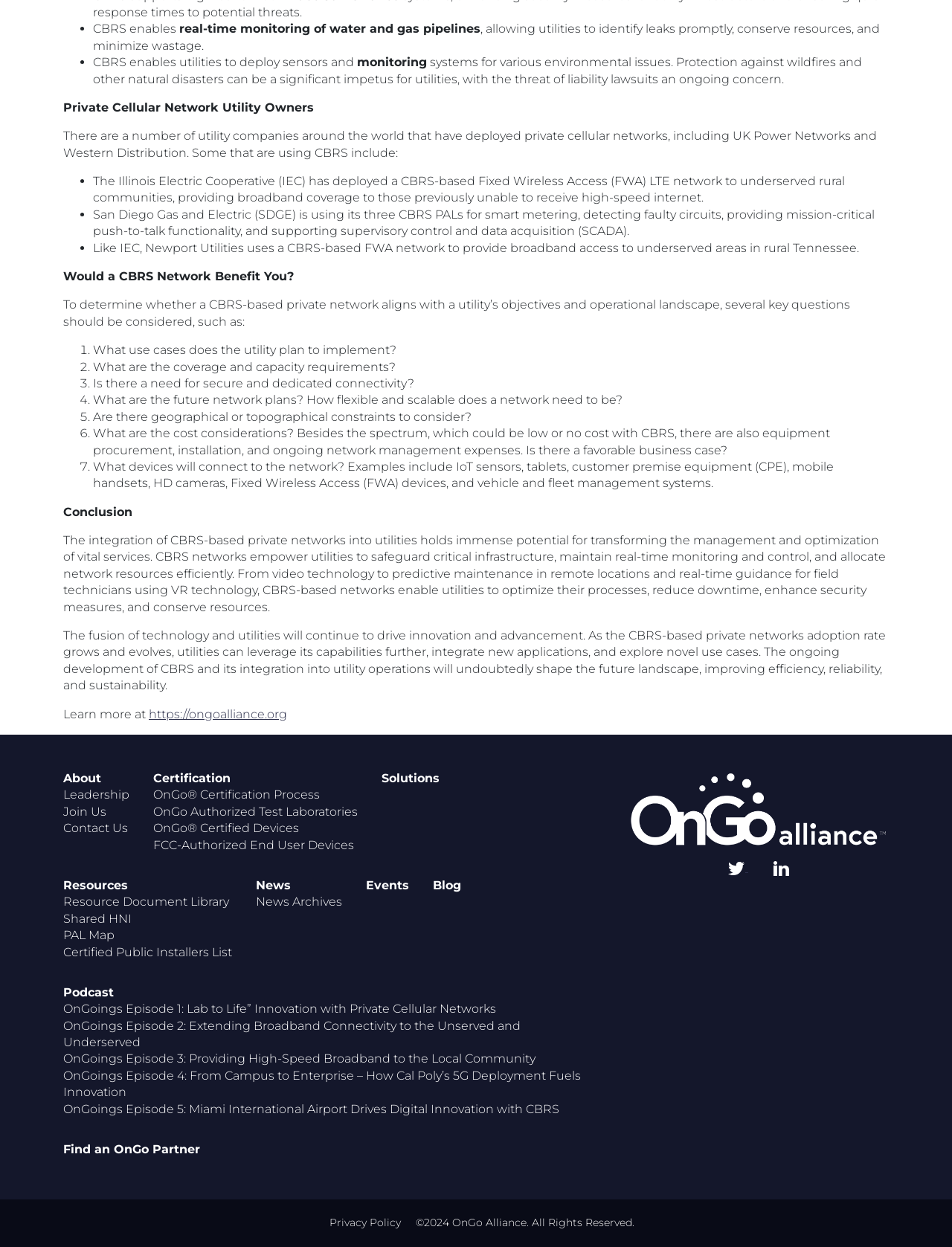Can you find the bounding box coordinates of the area I should click to execute the following instruction: "Read the latest news"?

[0.269, 0.704, 0.305, 0.716]